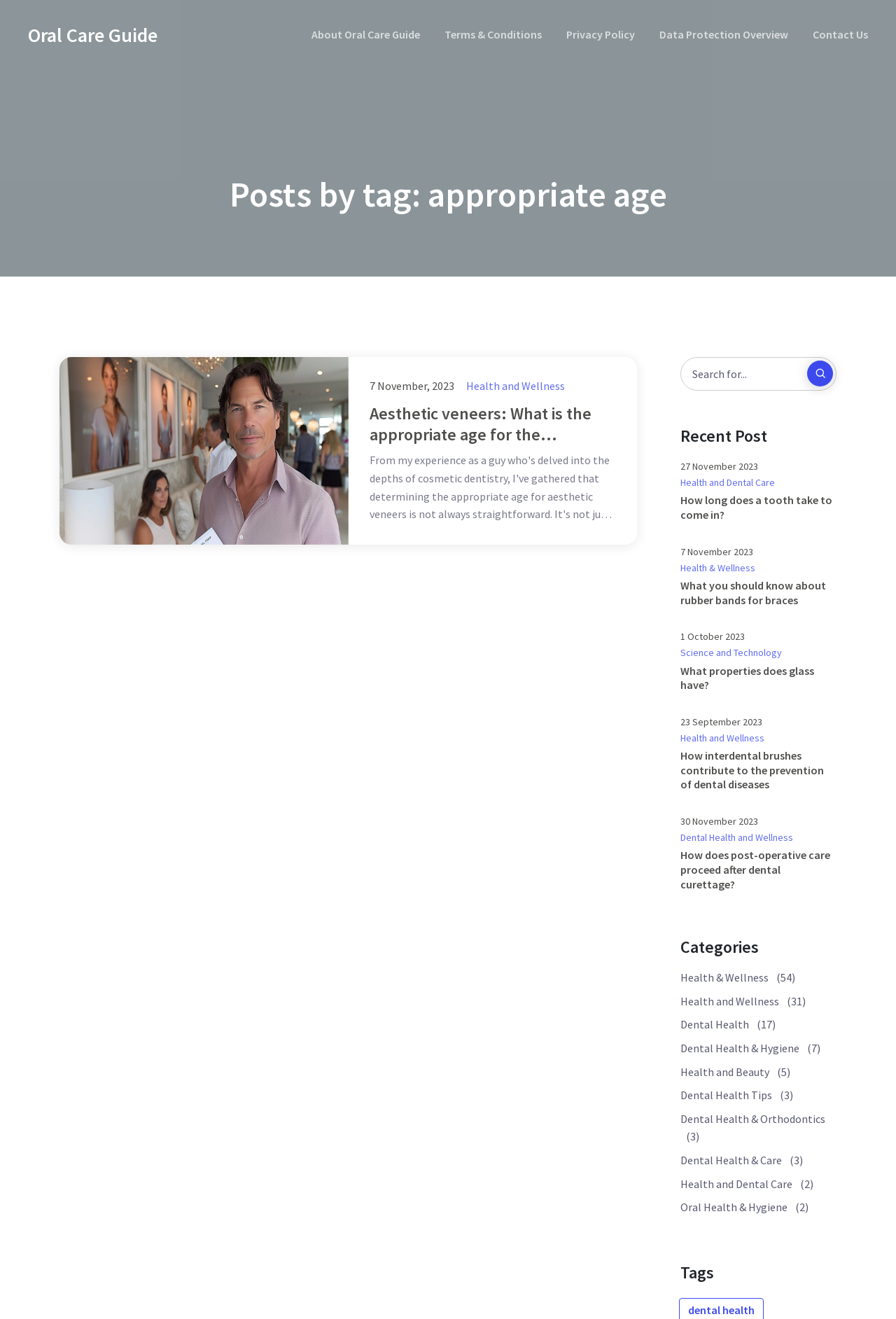Please identify the bounding box coordinates of where to click in order to follow the instruction: "View recent posts".

[0.759, 0.323, 0.934, 0.339]